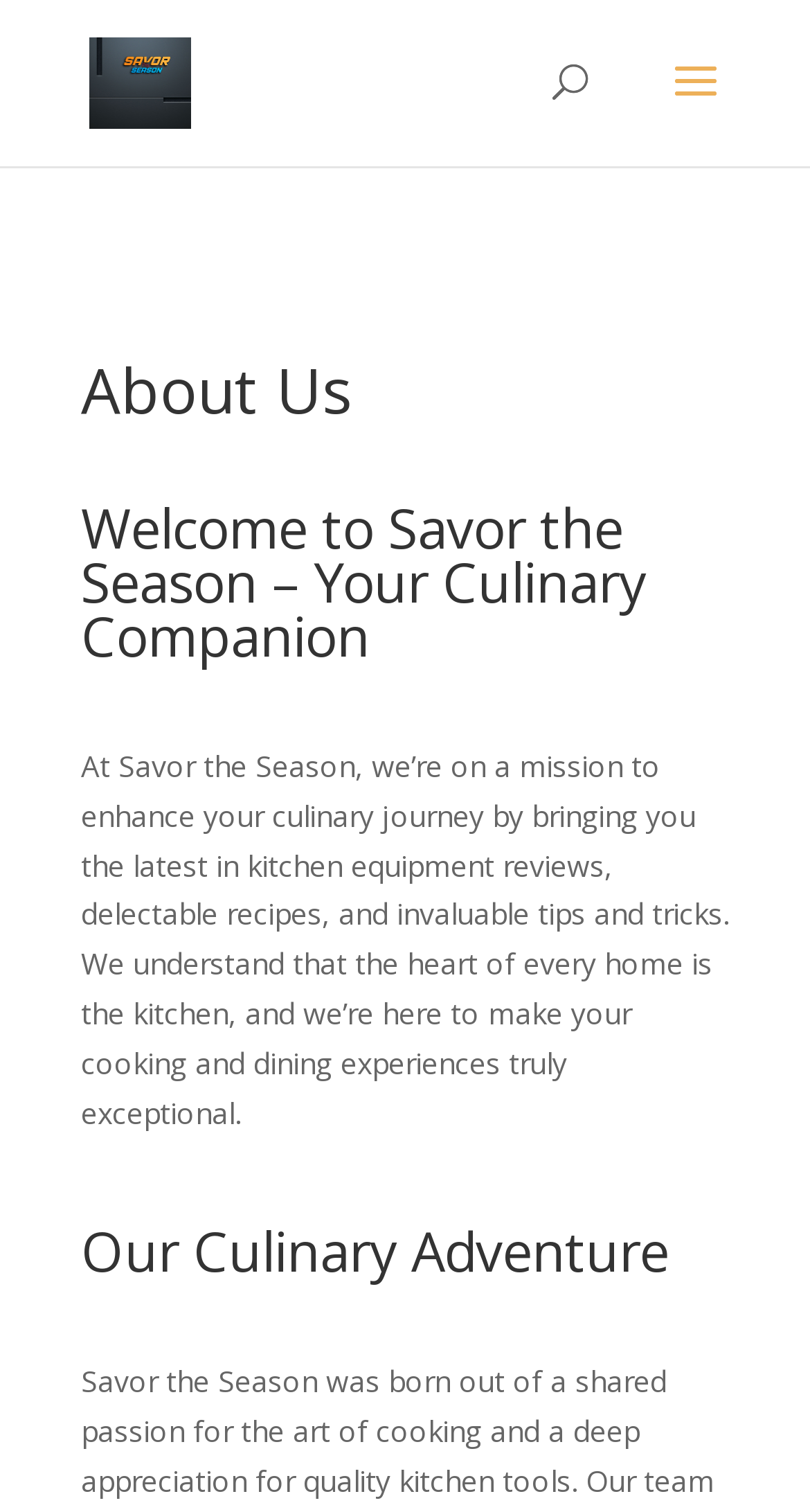Use a single word or phrase to answer the following:
What is the focus of the website?

Kitchen